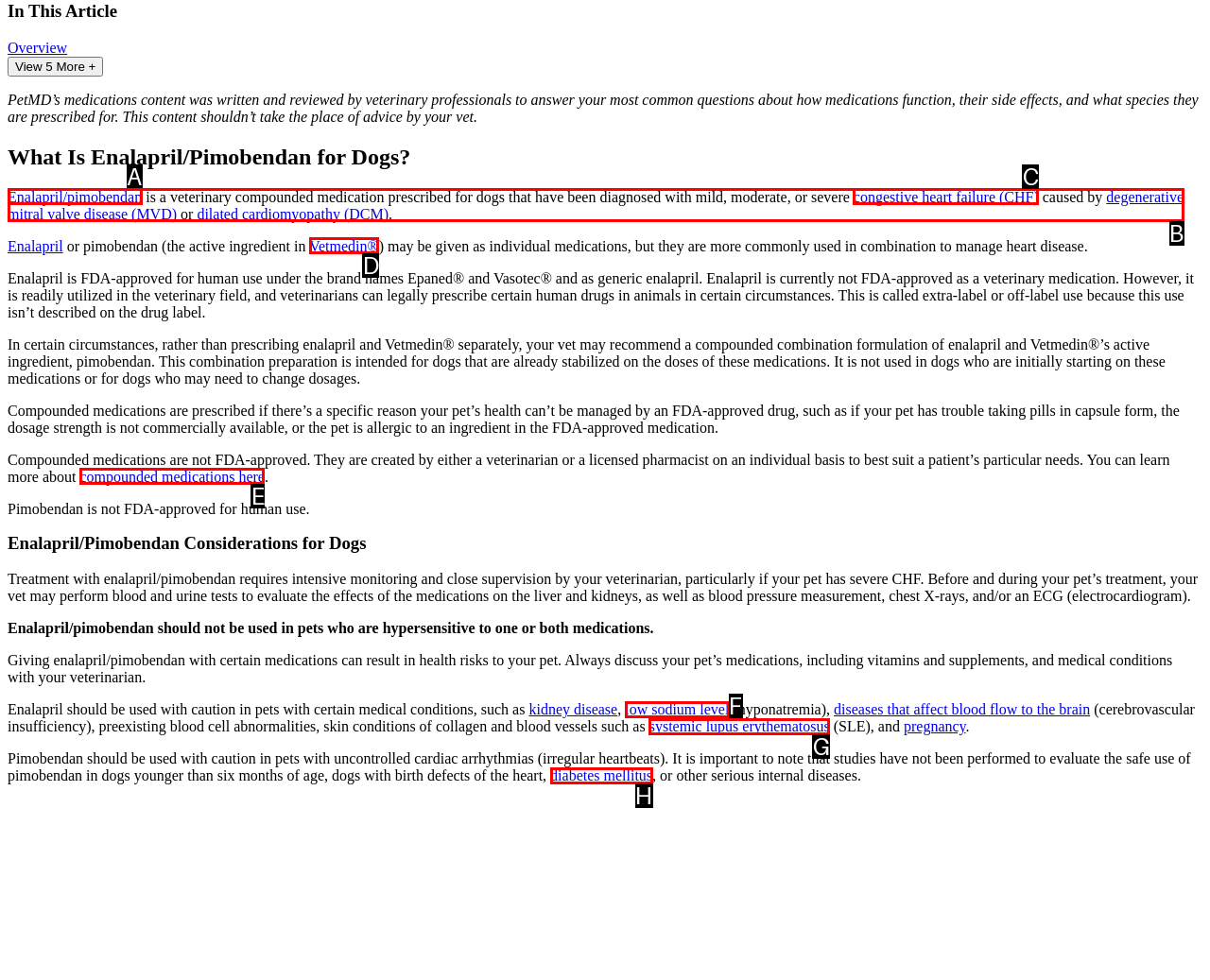From the given options, find the HTML element that fits the description: Pre-orders. Reply with the letter of the chosen element.

None